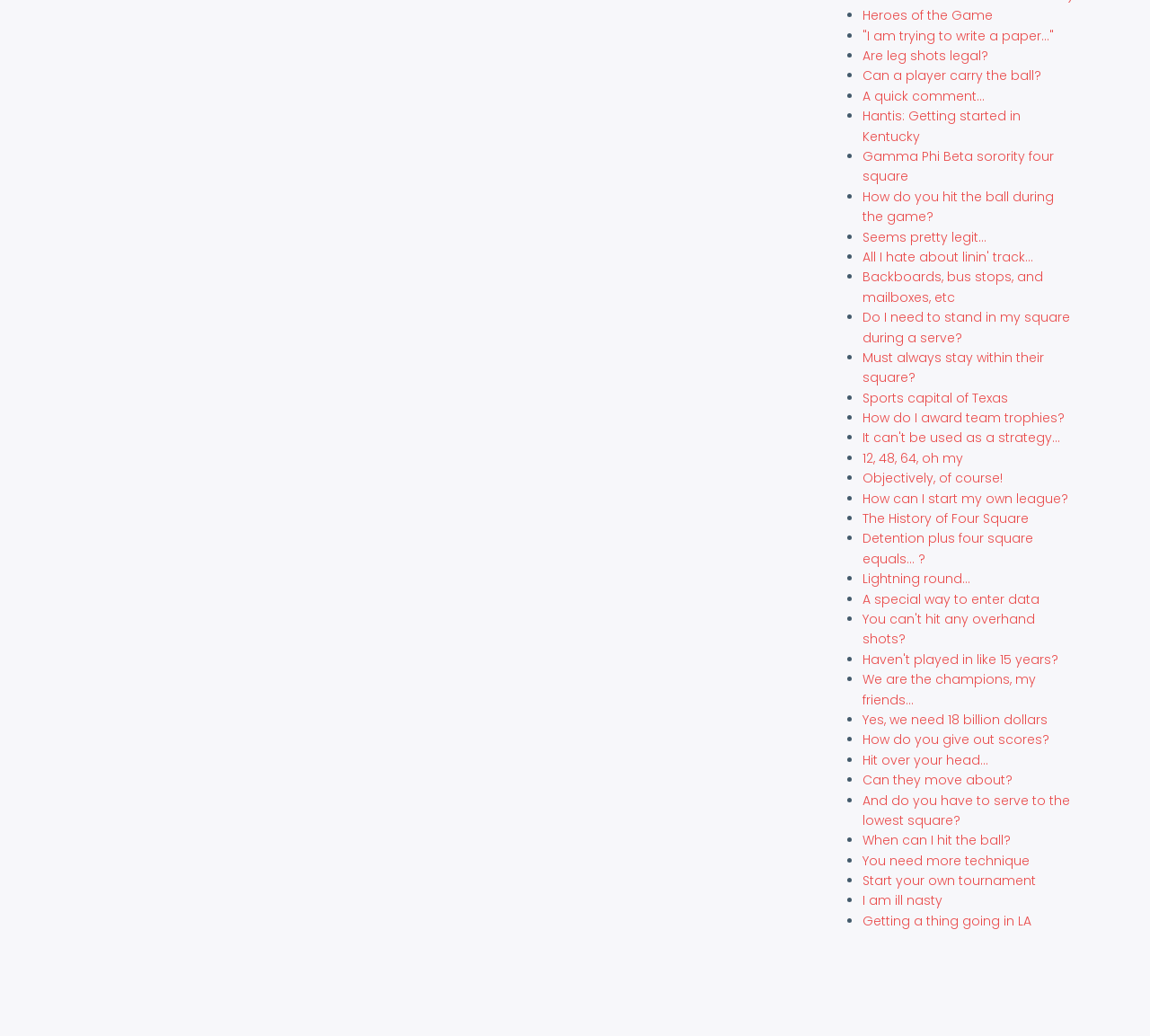Give a one-word or phrase response to the following question: What is the first question on the webpage?

Heroes of the Game